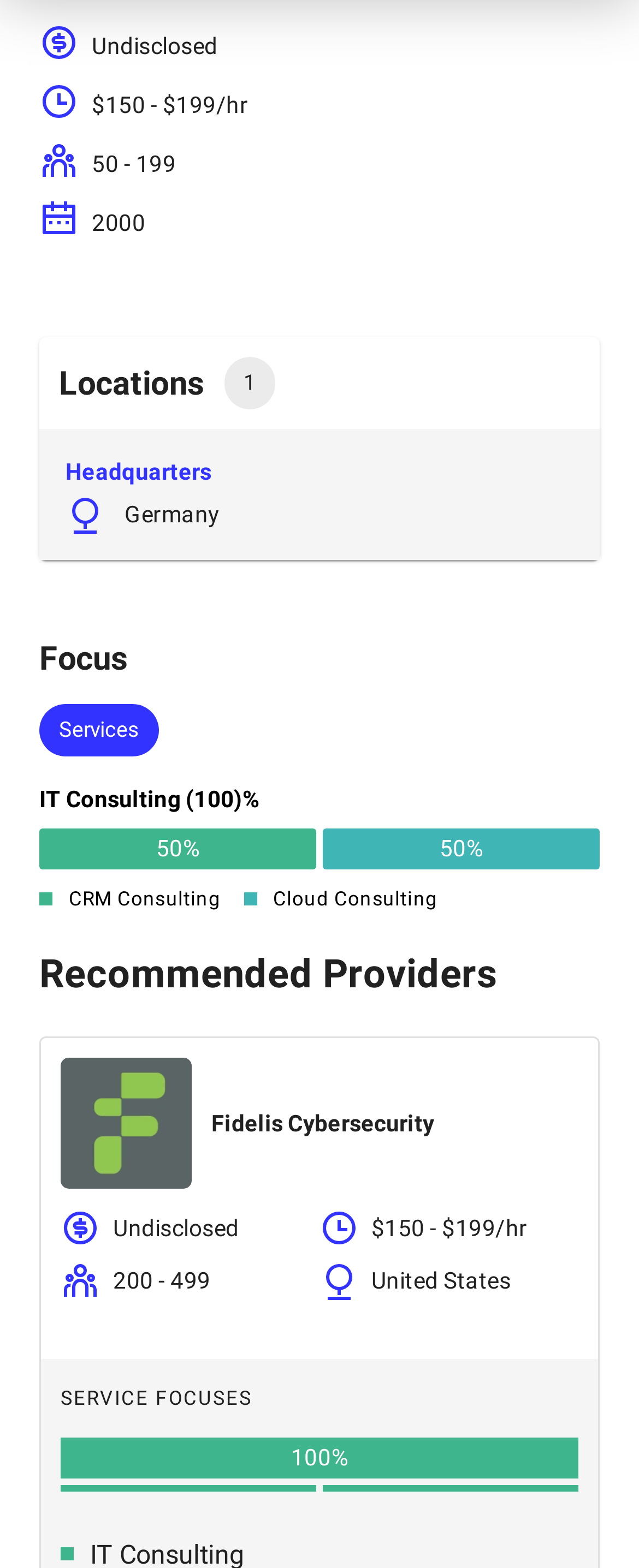What is the focus of the company?
We need a detailed and meticulous answer to the question.

I found the answer by looking at the 'Focus' section, which is located below the 'Locations' section. The 'Focus' section has a static text that says 'IT Consulting (100)%'.